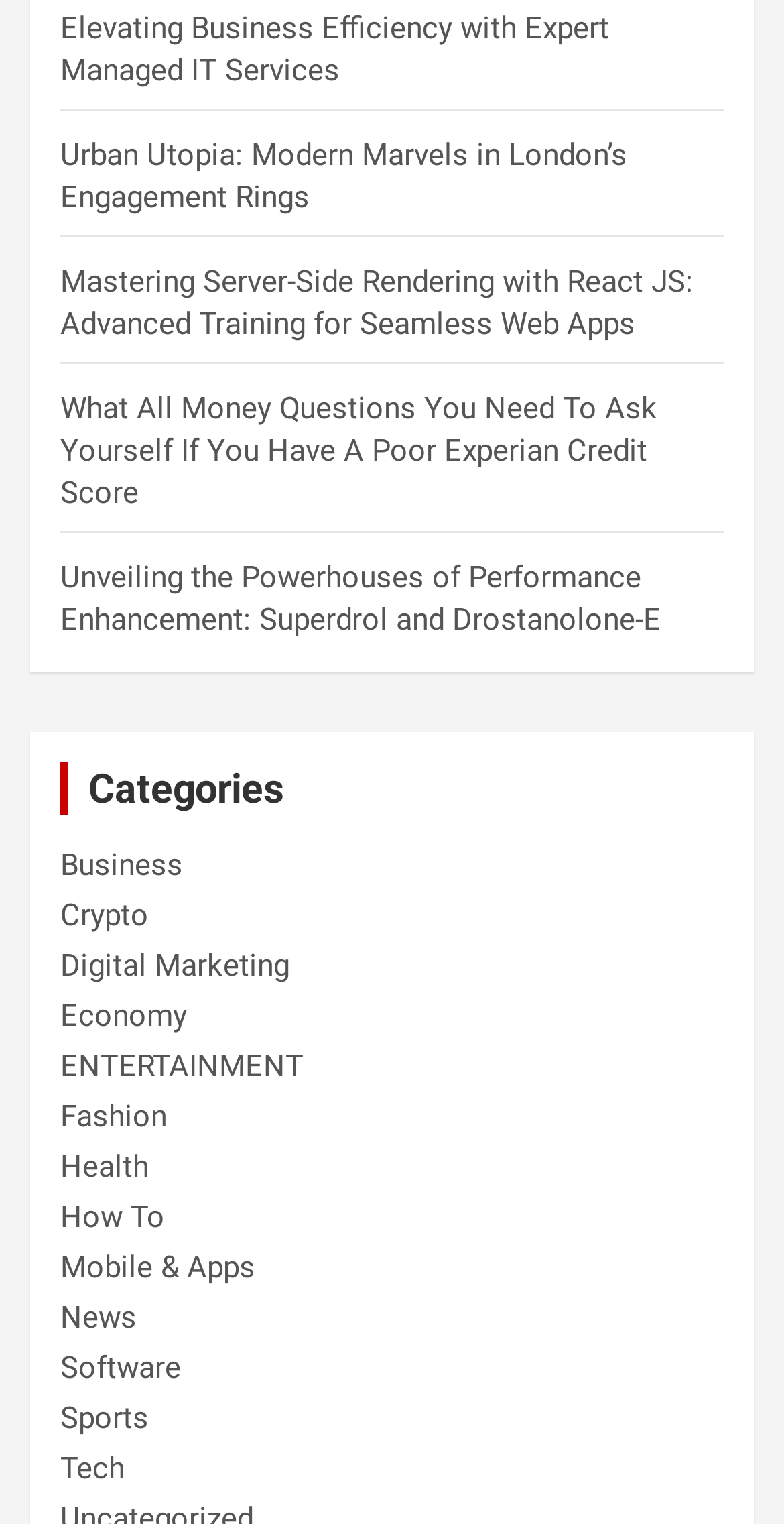Please determine the bounding box coordinates for the UI element described as: "Mobile & Apps".

[0.077, 0.82, 0.326, 0.844]